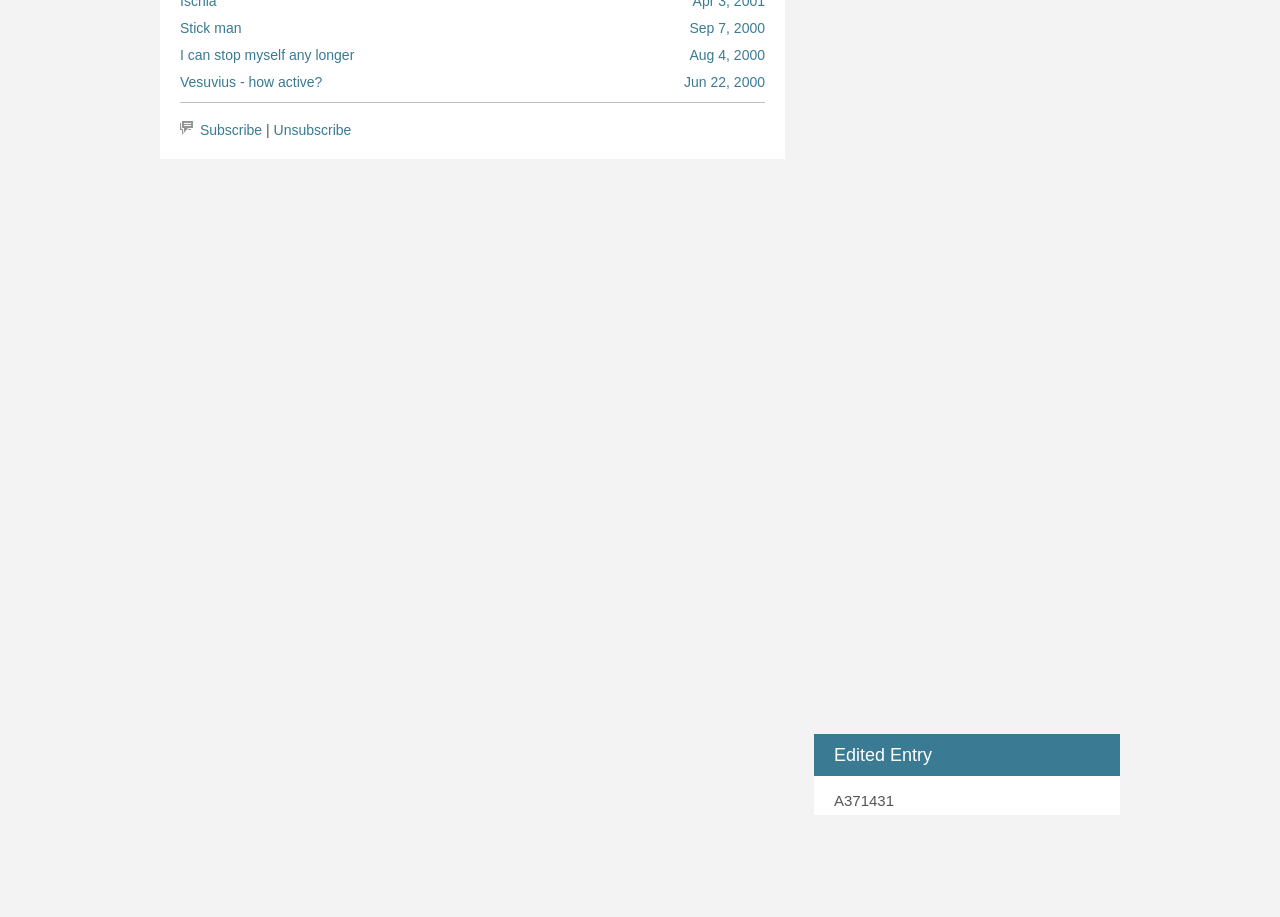Determine the bounding box coordinates for the clickable element required to fulfill the instruction: "Read a random Edited Entry". Provide the coordinates as four float numbers between 0 and 1, i.e., [left, top, right, bottom].

[0.652, 0.389, 0.777, 0.427]